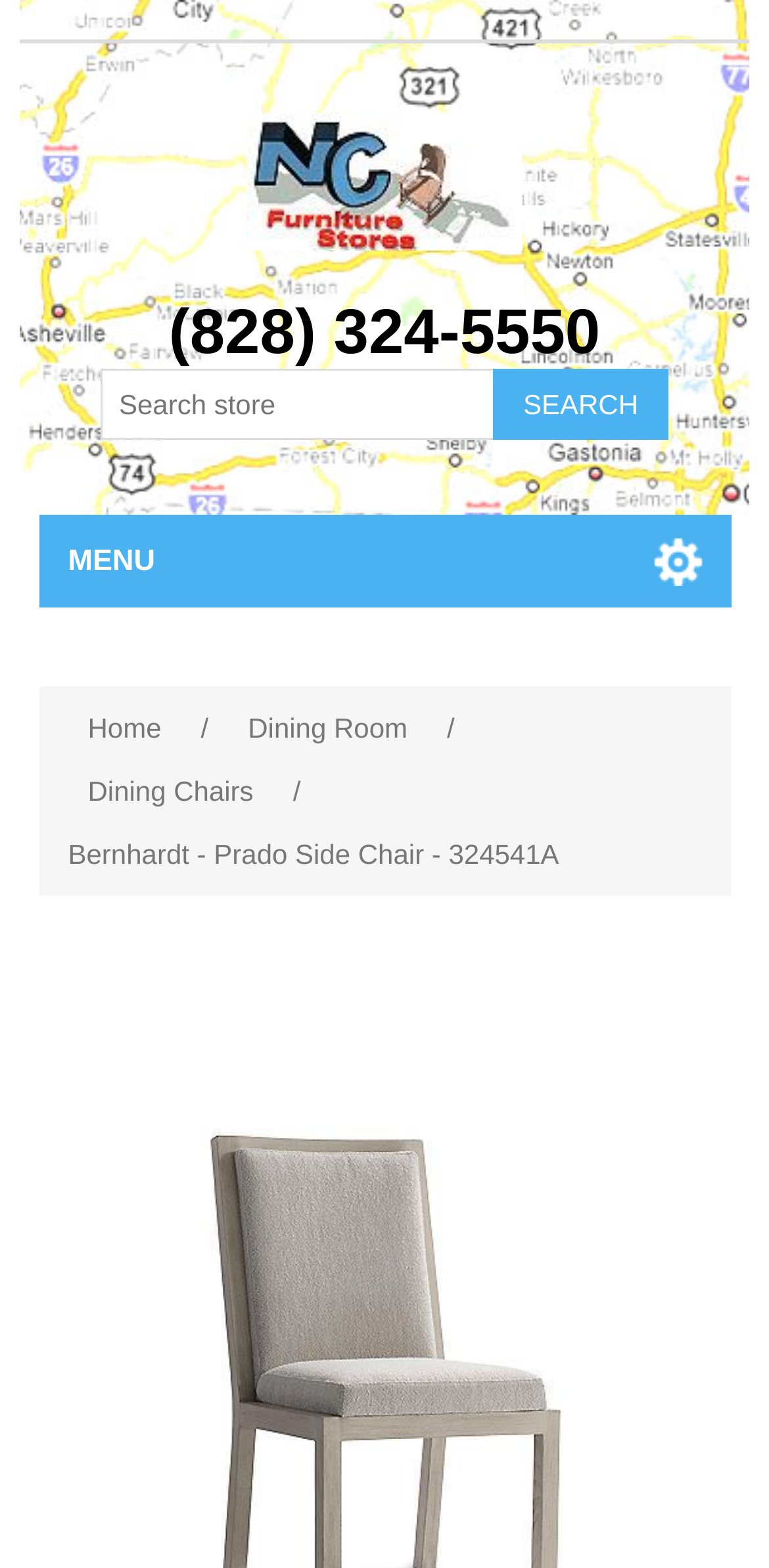Ascertain the bounding box coordinates for the UI element detailed here: "value="Search"". The coordinates should be provided as [left, top, right, bottom] with each value being a float between 0 and 1.

[0.642, 0.235, 0.868, 0.281]